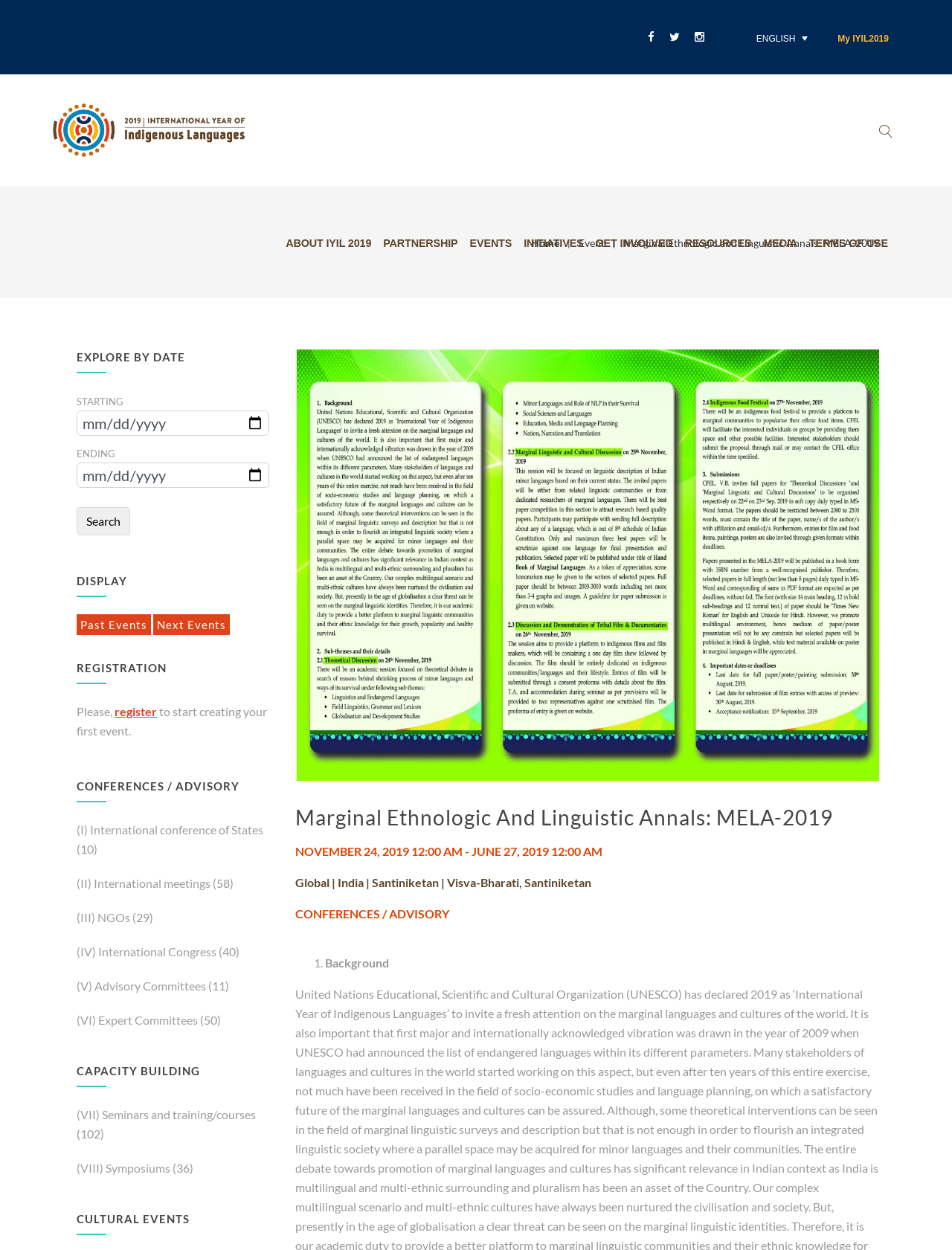Please provide a brief answer to the question using only one word or phrase: 
How many international conferences are listed on the webpage?

1